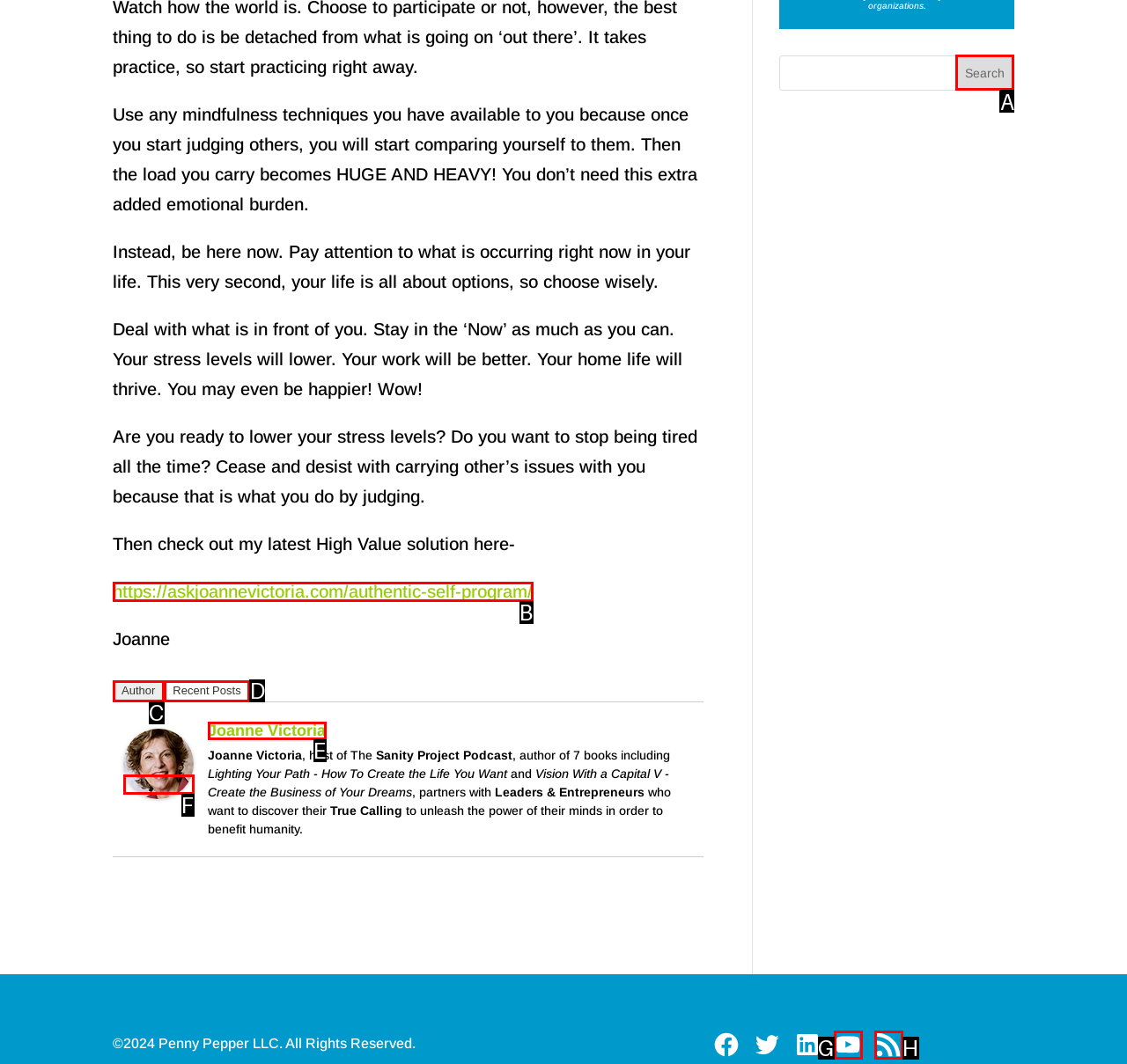Given the description: title="Joanne Victoria"
Identify the letter of the matching UI element from the options.

F